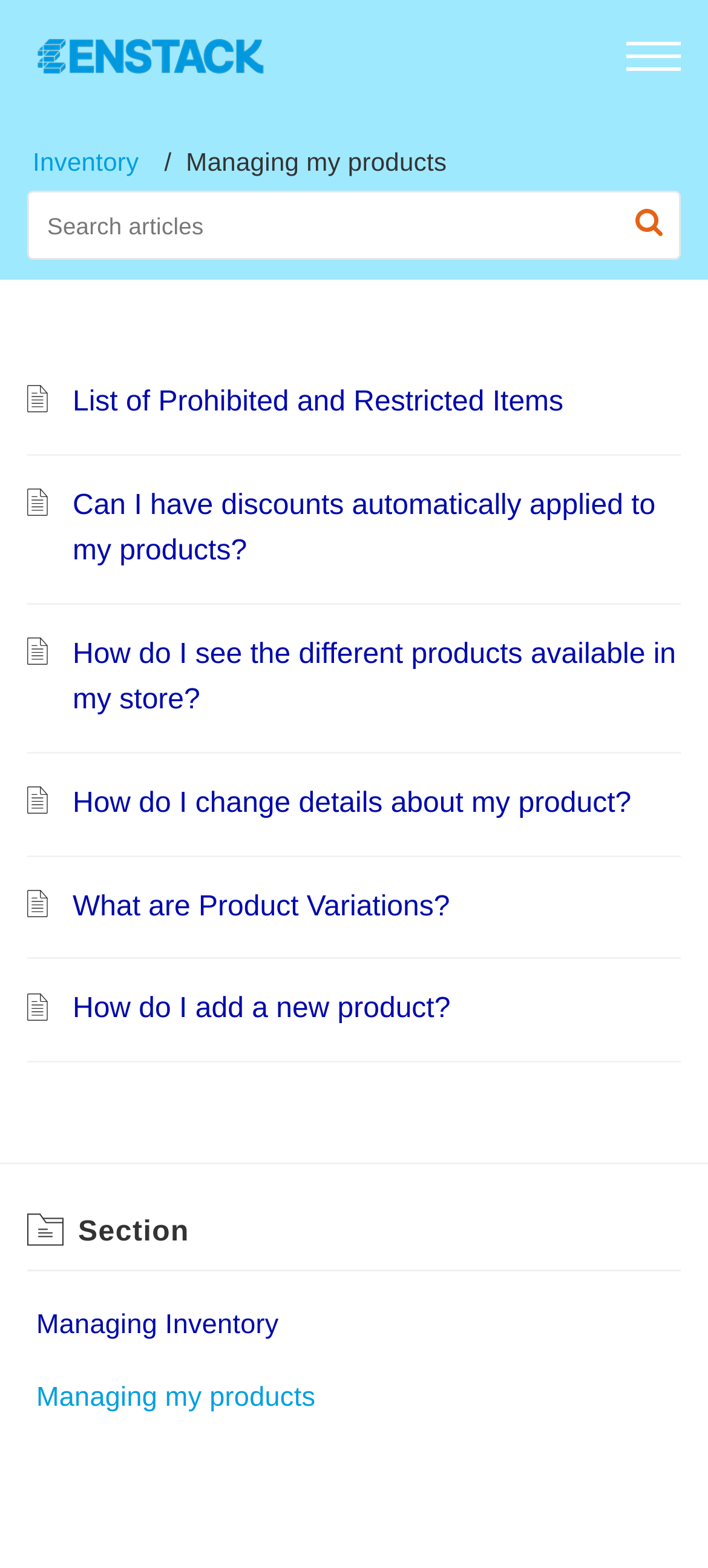Determine the bounding box coordinates for the area that needs to be clicked to fulfill this task: "Go to Managing Inventory". The coordinates must be given as four float numbers between 0 and 1, i.e., [left, top, right, bottom].

[0.051, 0.832, 0.394, 0.86]